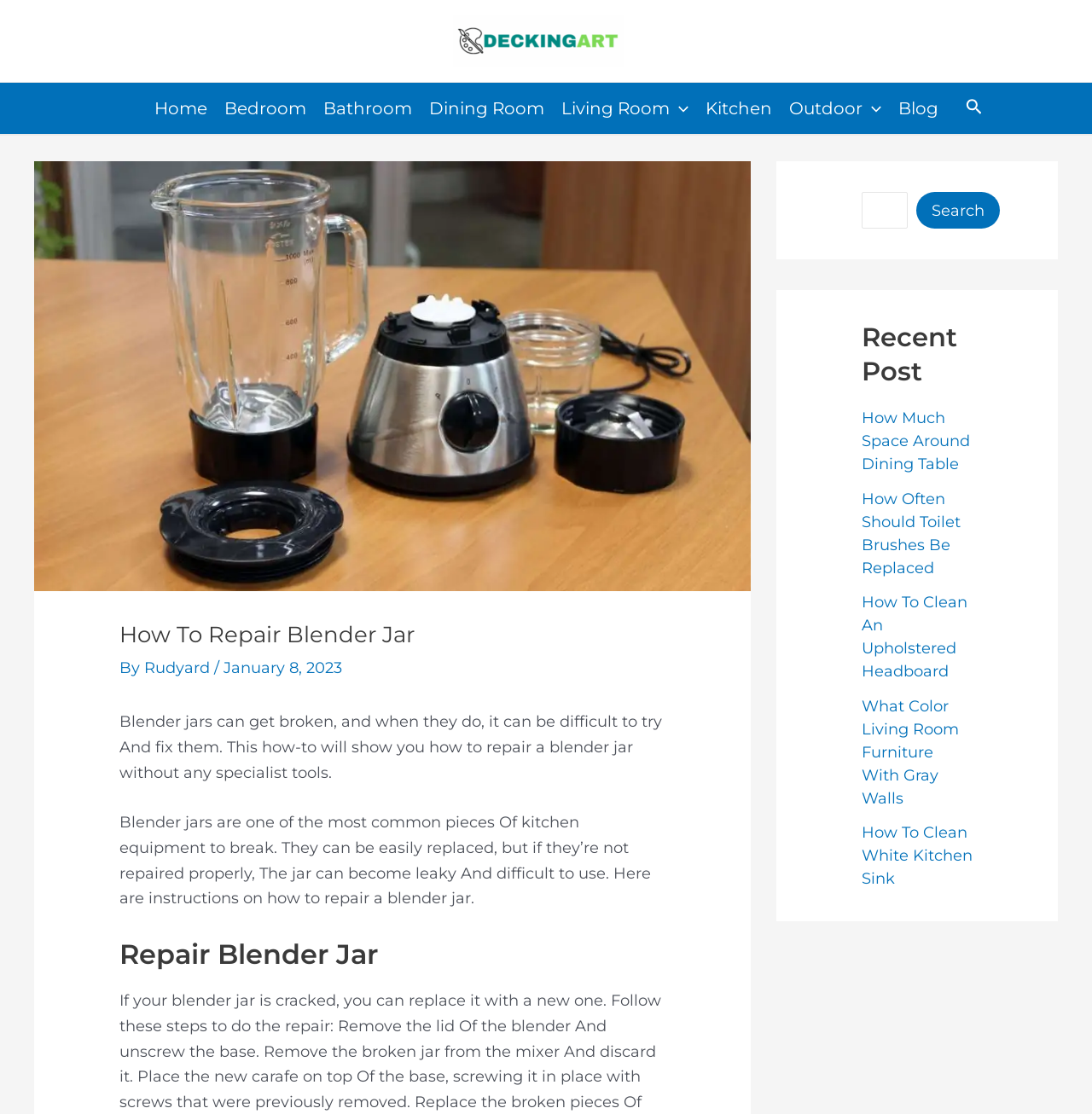Please extract the webpage's main title and generate its text content.

How To Repair Blender Jar